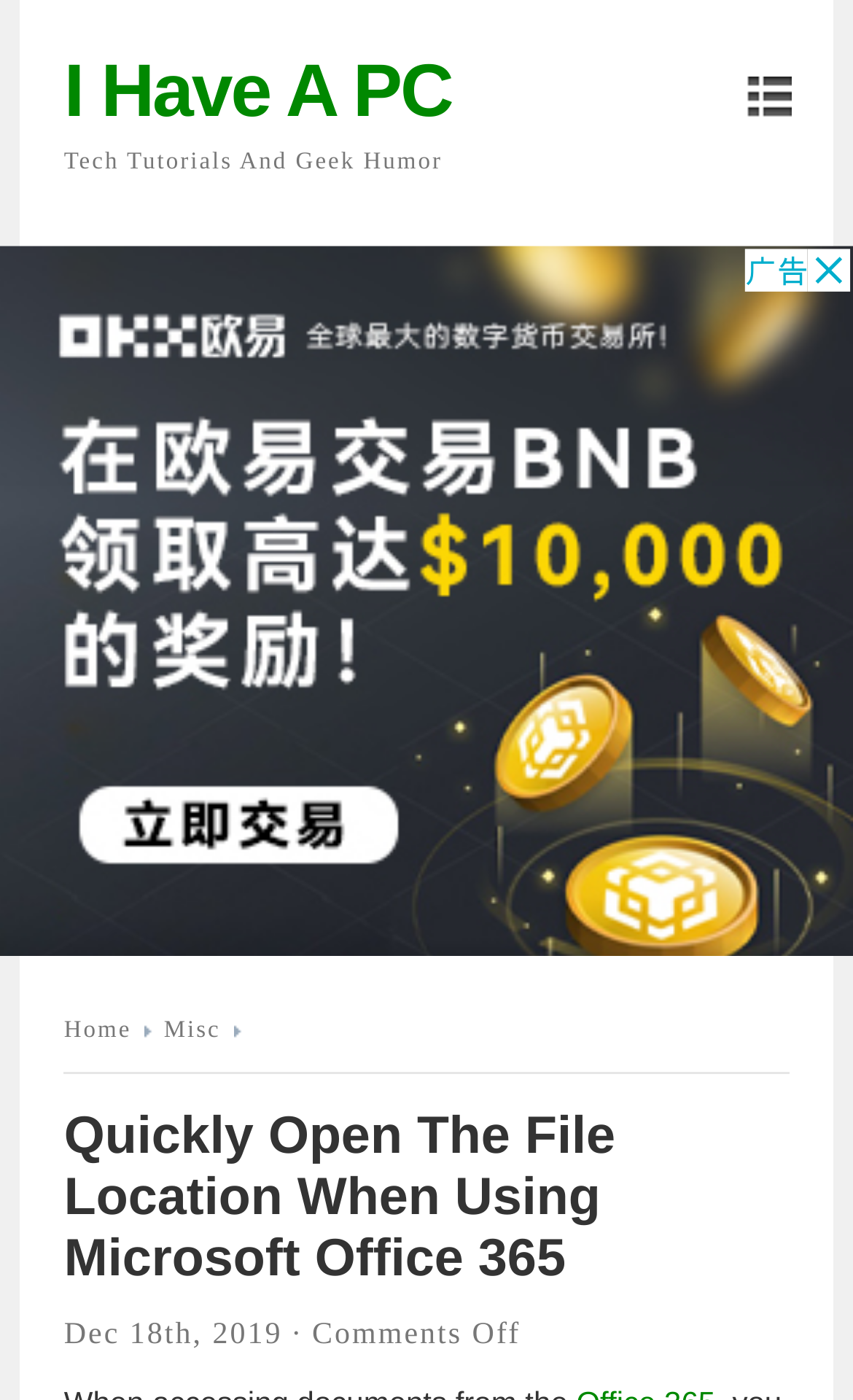Calculate the bounding box coordinates for the UI element based on the following description: "parent_node: I Have A PC". Ensure the coordinates are four float numbers between 0 and 1, i.e., [left, top, right, bottom].

[0.874, 0.055, 0.976, 0.117]